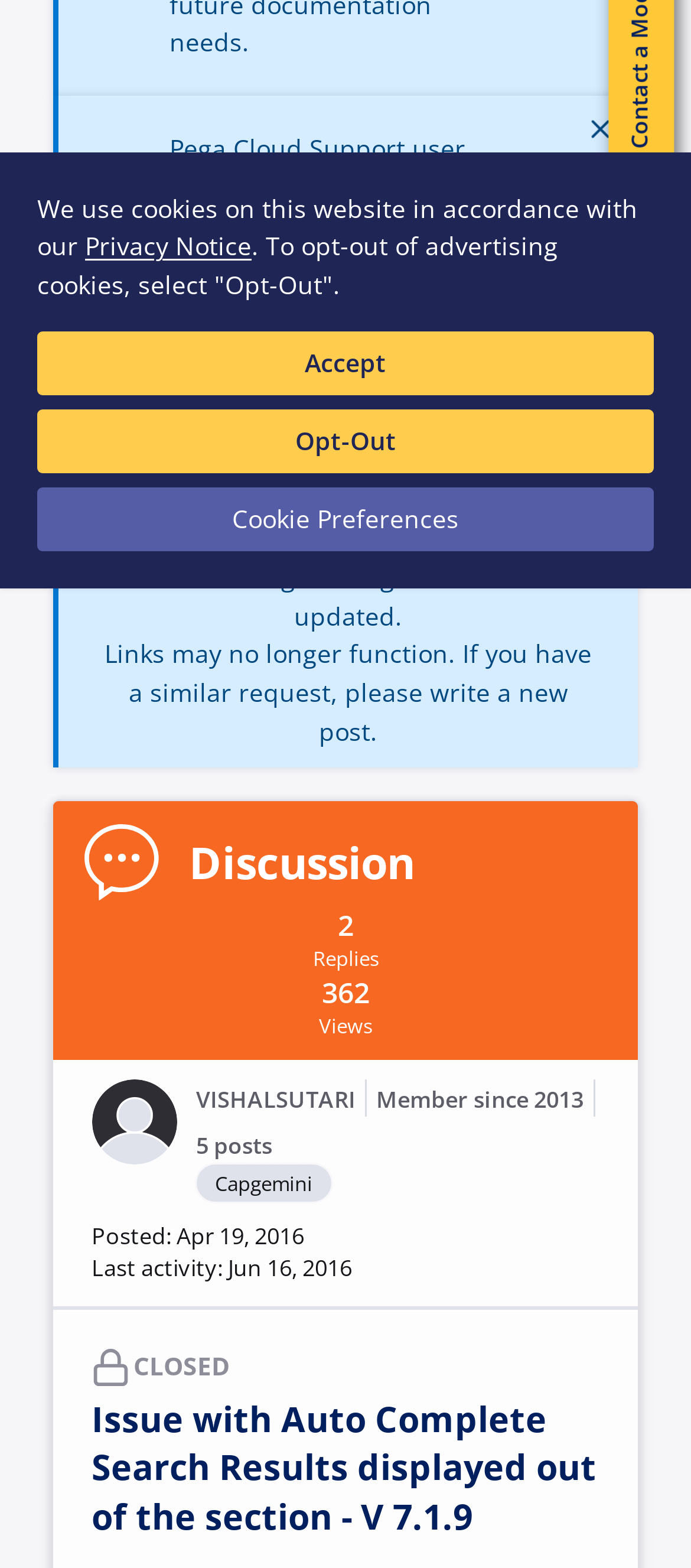Provide the bounding box coordinates for the specified HTML element described in this description: "Log in". The coordinates should be four float numbers ranging from 0 to 1, in the format [left, top, right, bottom].

[0.346, 0.312, 0.552, 0.354]